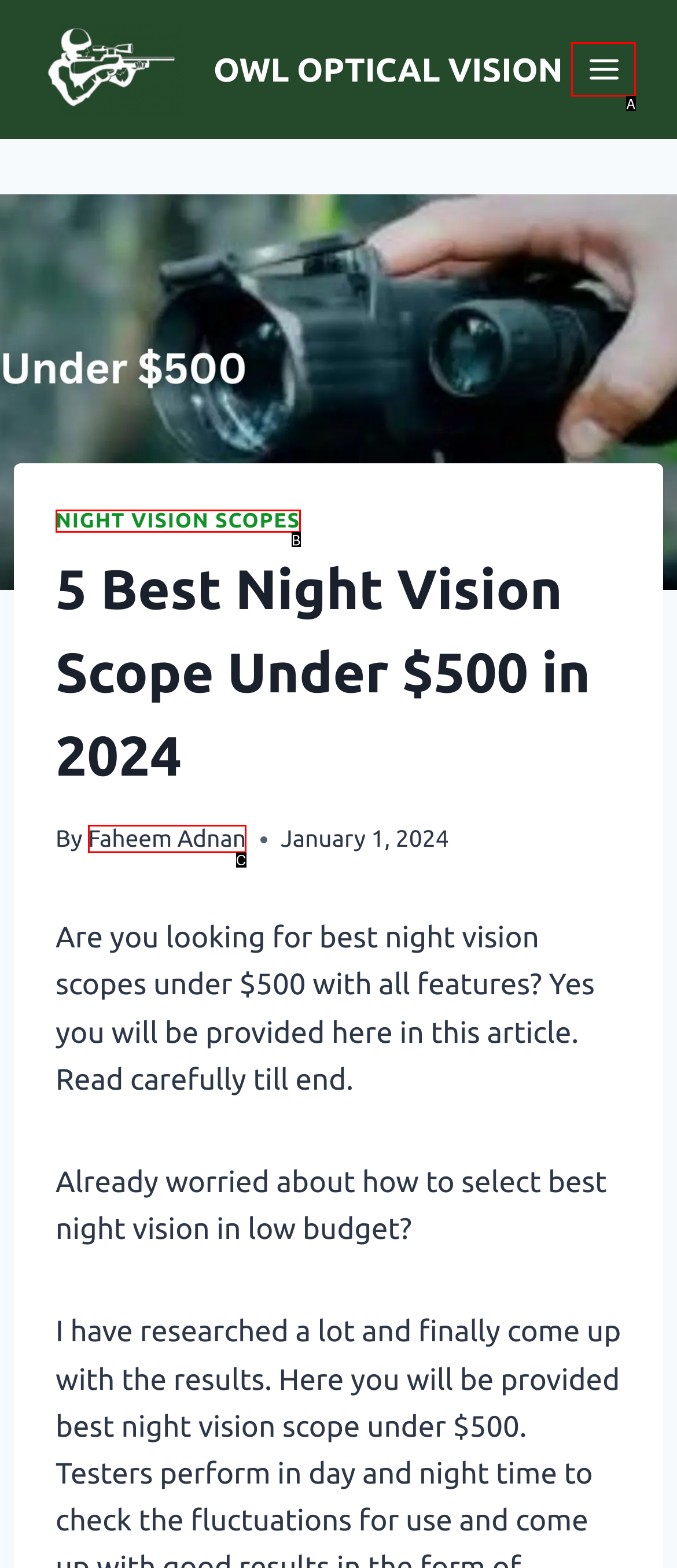Given the description: Faheem Adnan, identify the matching option. Answer with the corresponding letter.

C